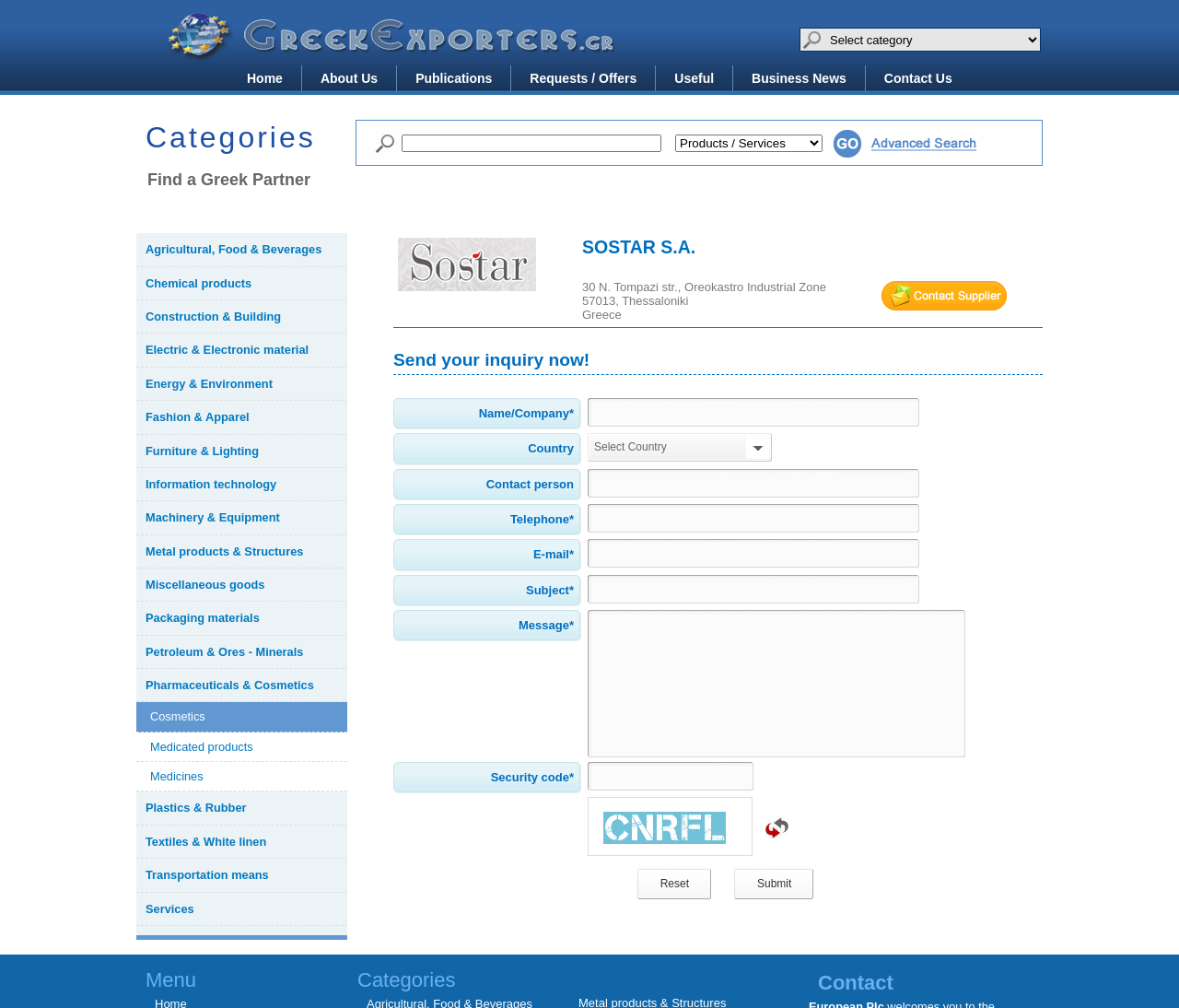What is the category of products listed under 'Agricultural, Food & Beverages'?
Look at the screenshot and respond with one word or a short phrase.

Greek products